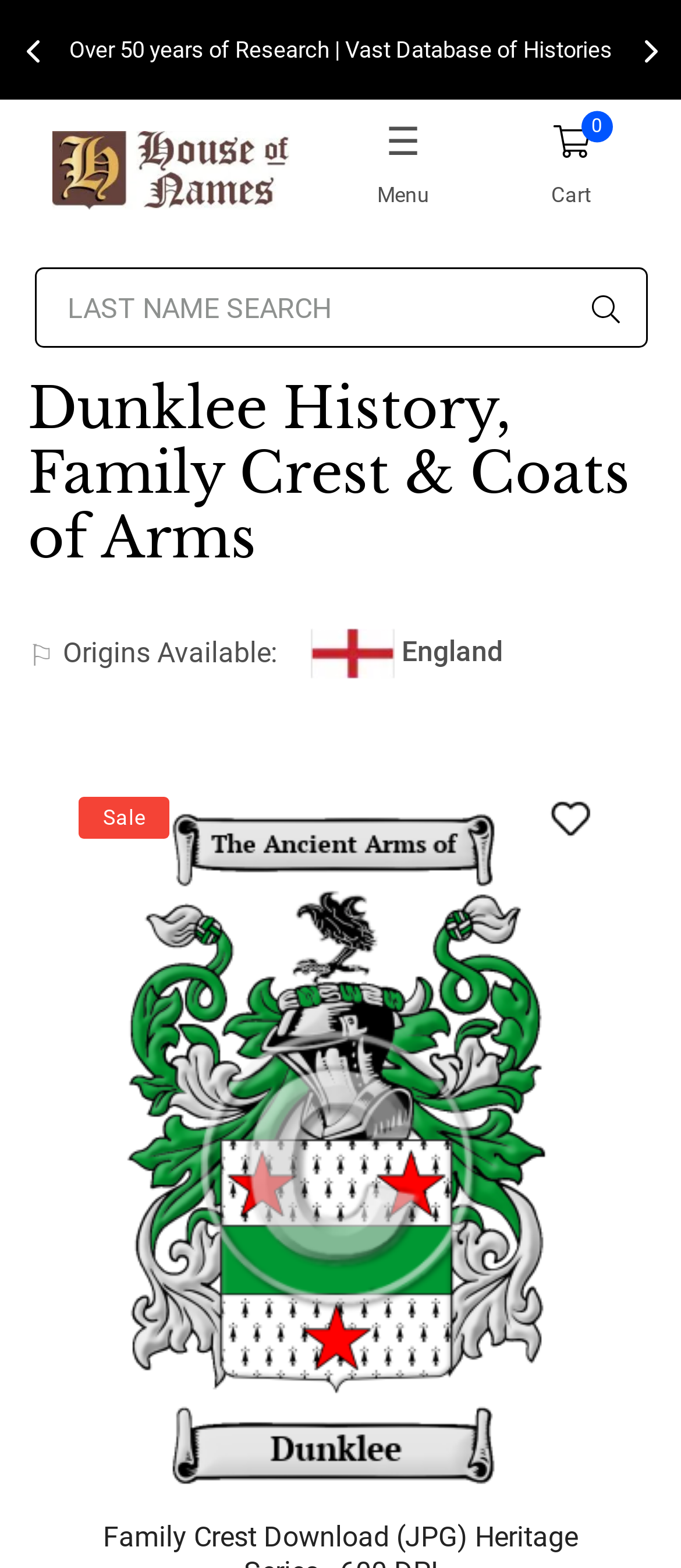Could you provide the bounding box coordinates for the portion of the screen to click to complete this instruction: "Click on the menu"?

[0.469, 0.064, 0.715, 0.154]